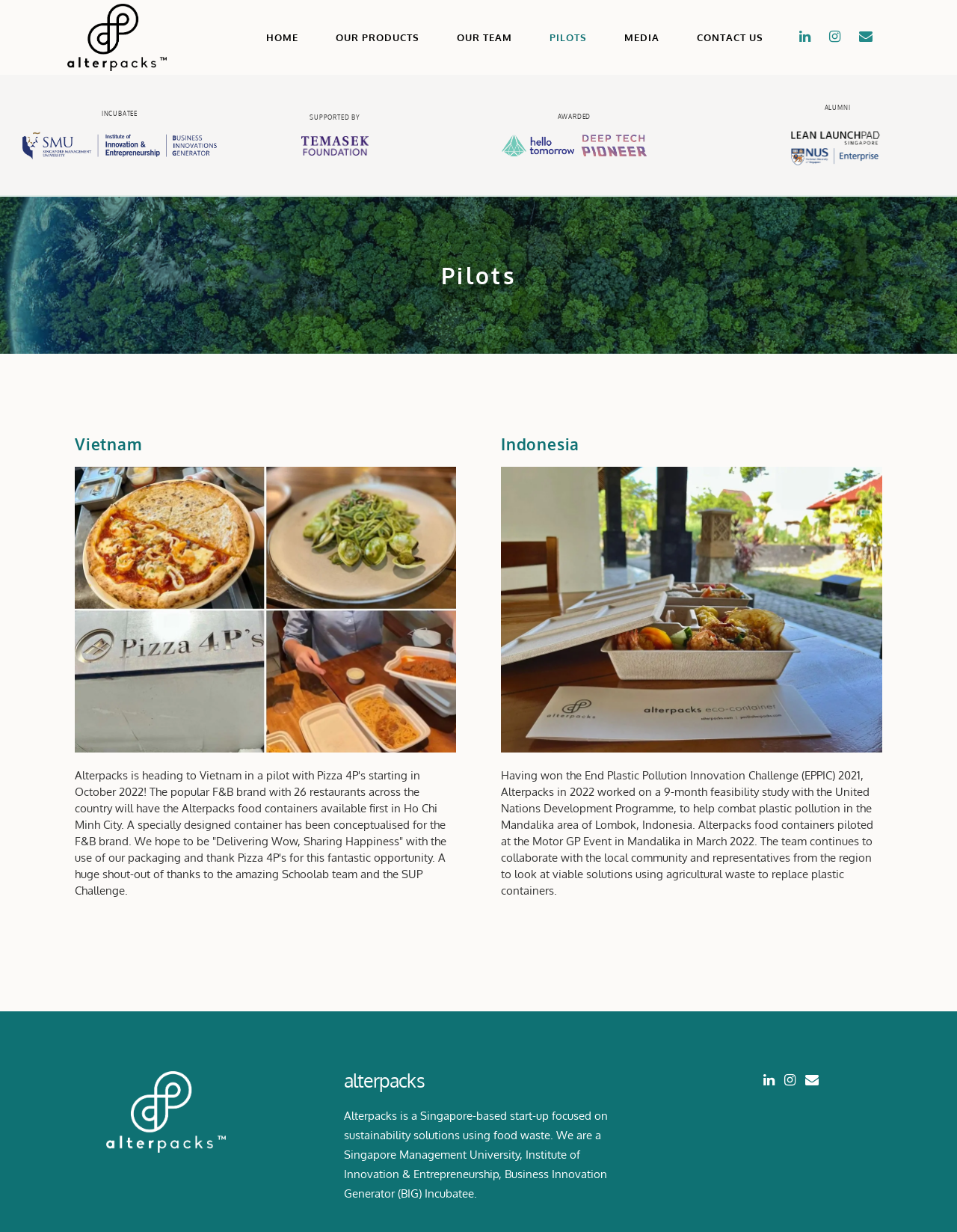What is the name of the organization that Alterpacks is an incubatee of?
Please respond to the question with as much detail as possible.

I found the answer by reading the StaticText element with the text 'Alterpacks is a Singapore-based start-up focused on sustainability solutions using food waste. We are a Singapore Management University, Institute of Innovation & Entrepreneurship, Business Innovation Generator (BIG) Incubatee.' which is located at the bottom of the webpage.